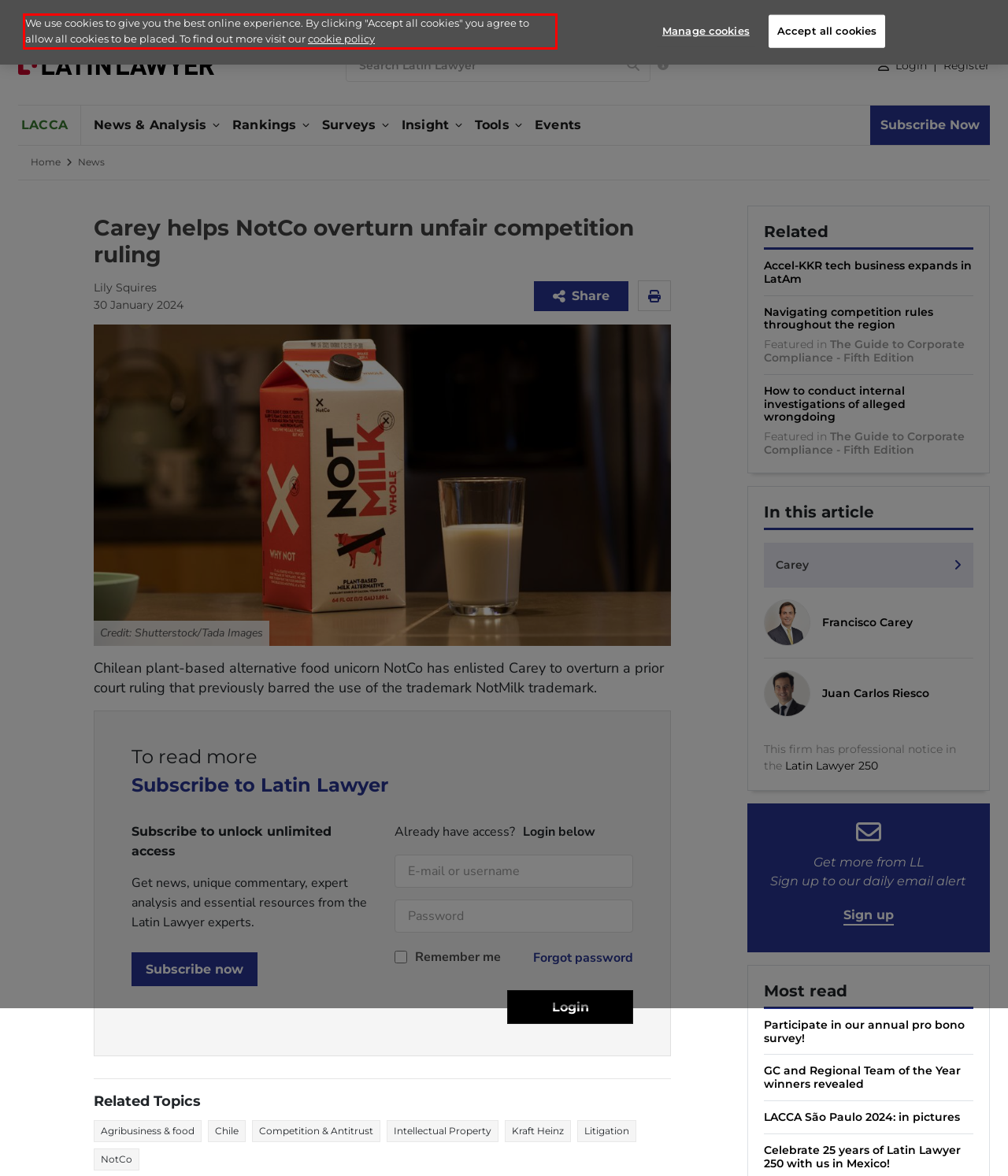Analyze the webpage screenshot and use OCR to recognize the text content in the red bounding box.

We use cookies to give you the best online experience. By clicking "Accept all cookies" you agree to allow all cookies to be placed. To find out more visit our cookie policy